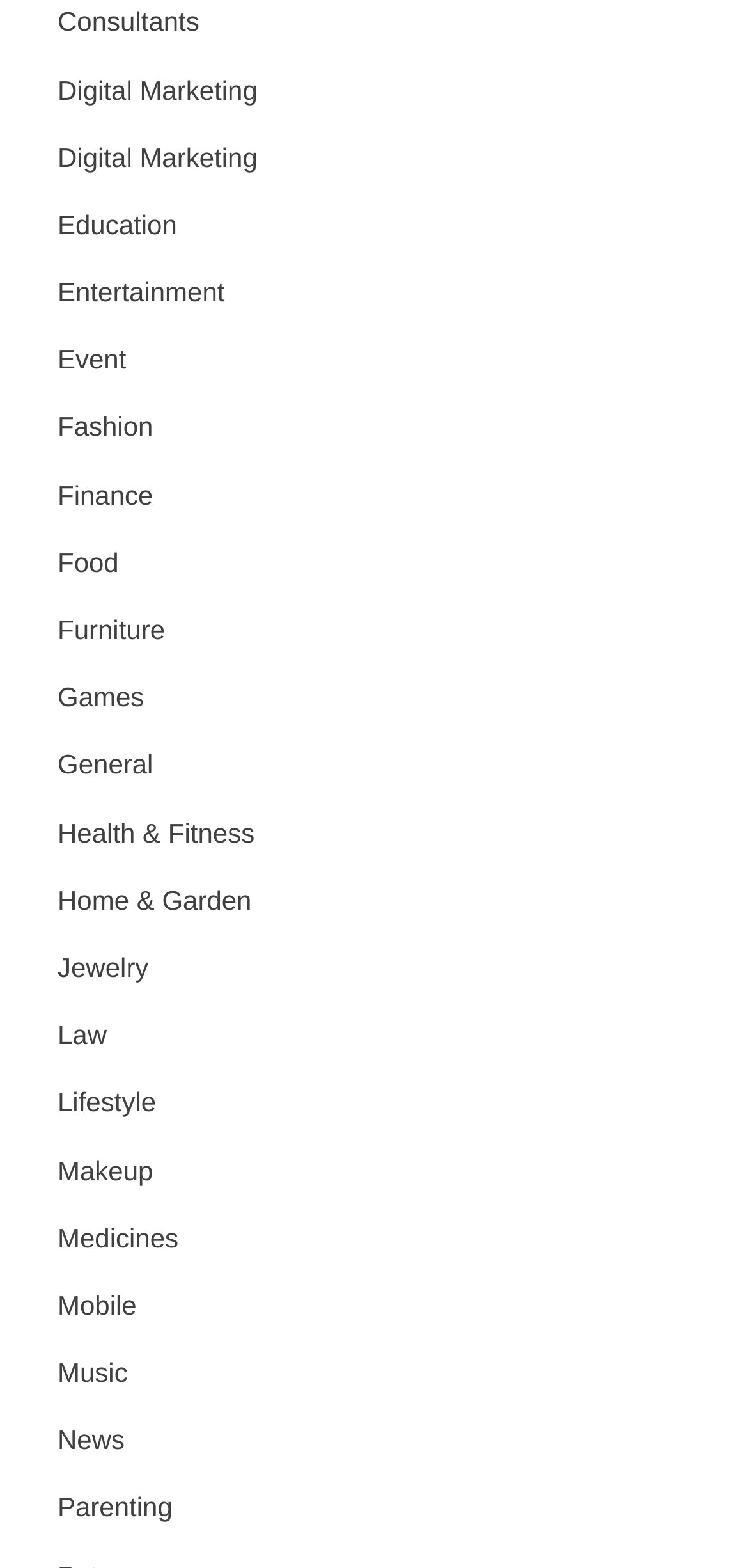Using the webpage screenshot and the element description parent_node: Comment name="url" placeholder="Website", determine the bounding box coordinates. Specify the coordinates in the format (top-left x, top-left y, bottom-right x, bottom-right y) with values ranging from 0 to 1.

None